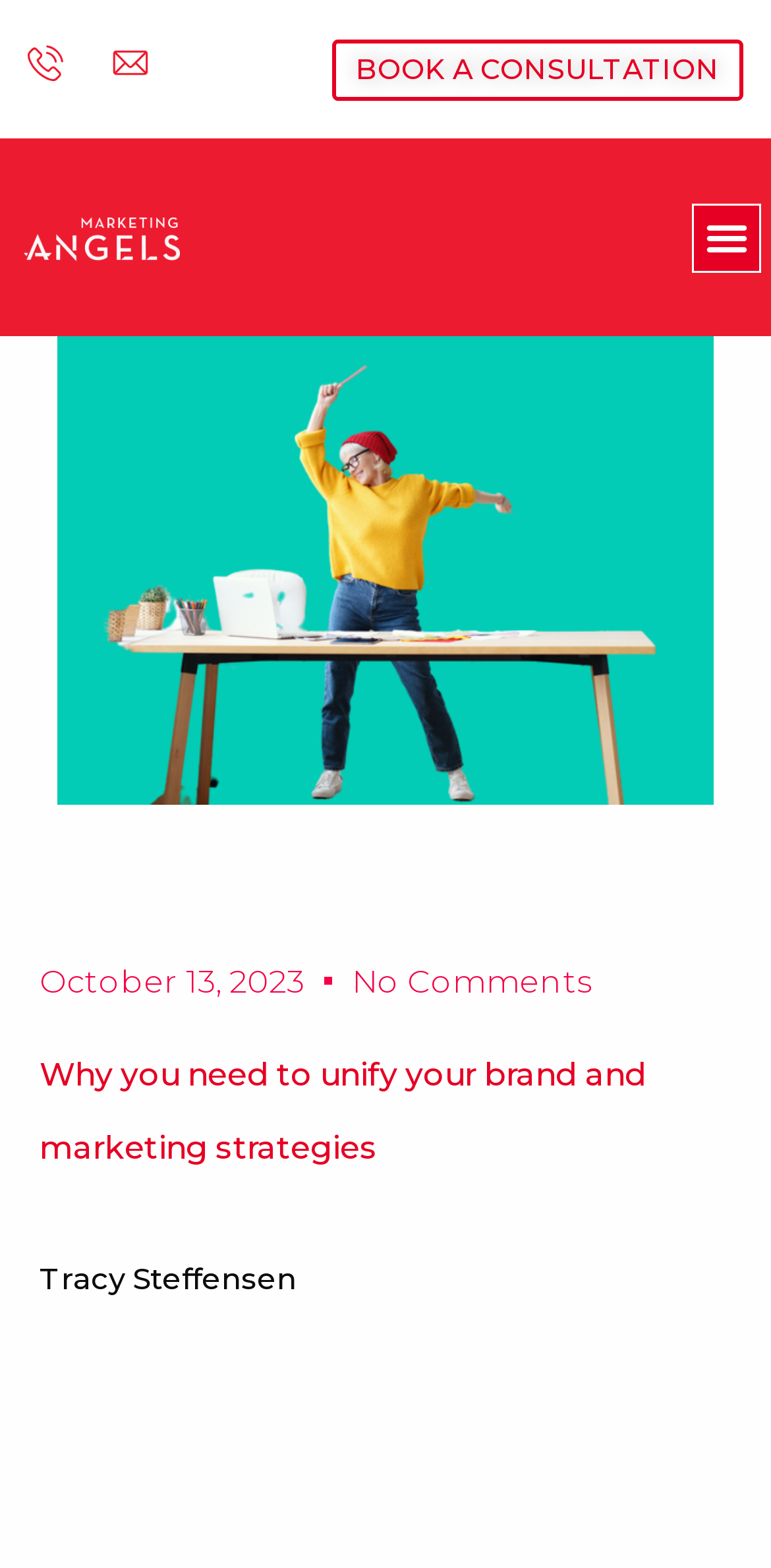Use a single word or phrase to answer the question:
What is the phone number to contact Marketing Angels?

1300 858 311